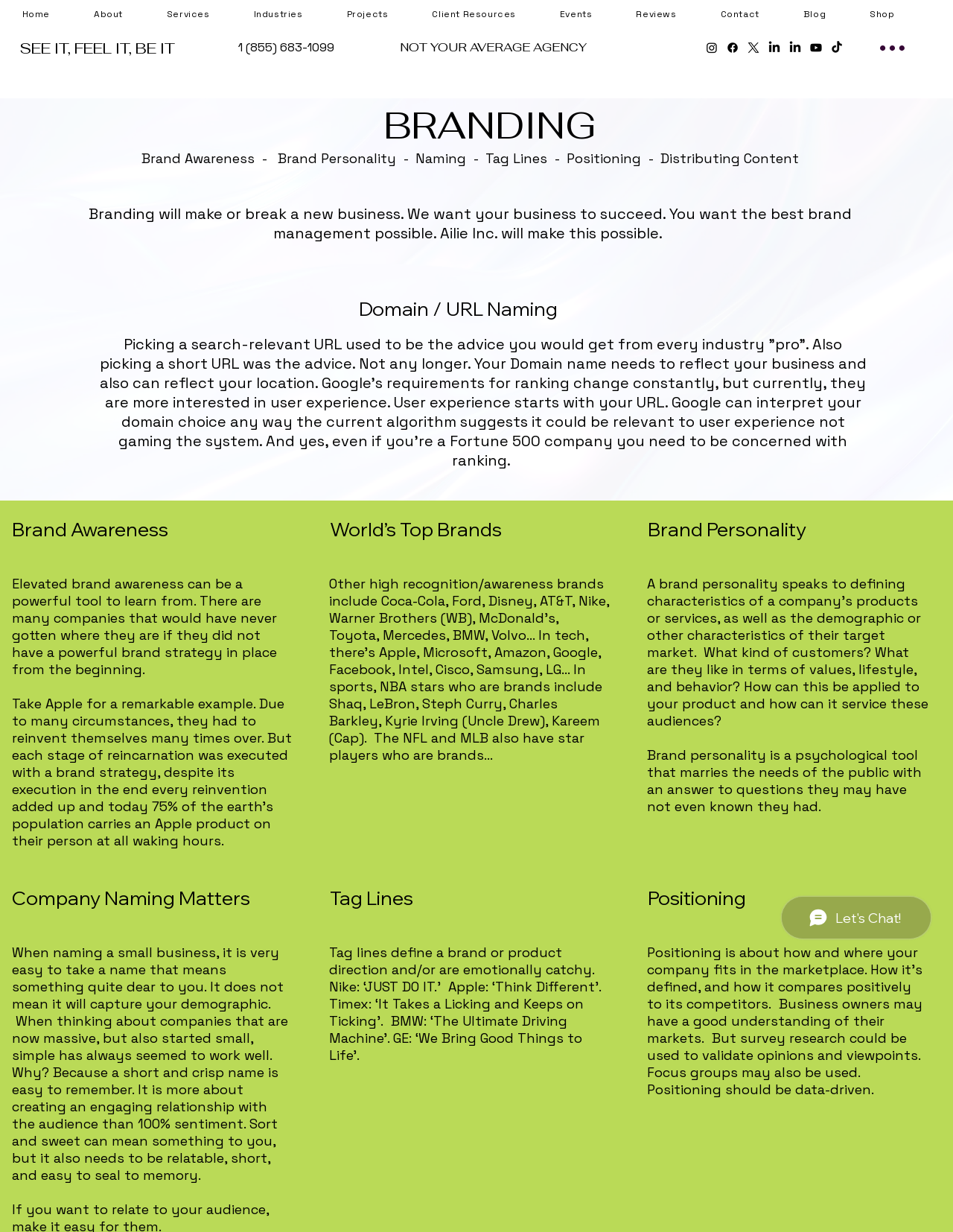Please locate the bounding box coordinates of the element that needs to be clicked to achieve the following instruction: "Go to Home". The coordinates should be four float numbers between 0 and 1, i.e., [left, top, right, bottom].

[0.02, 0.004, 0.094, 0.019]